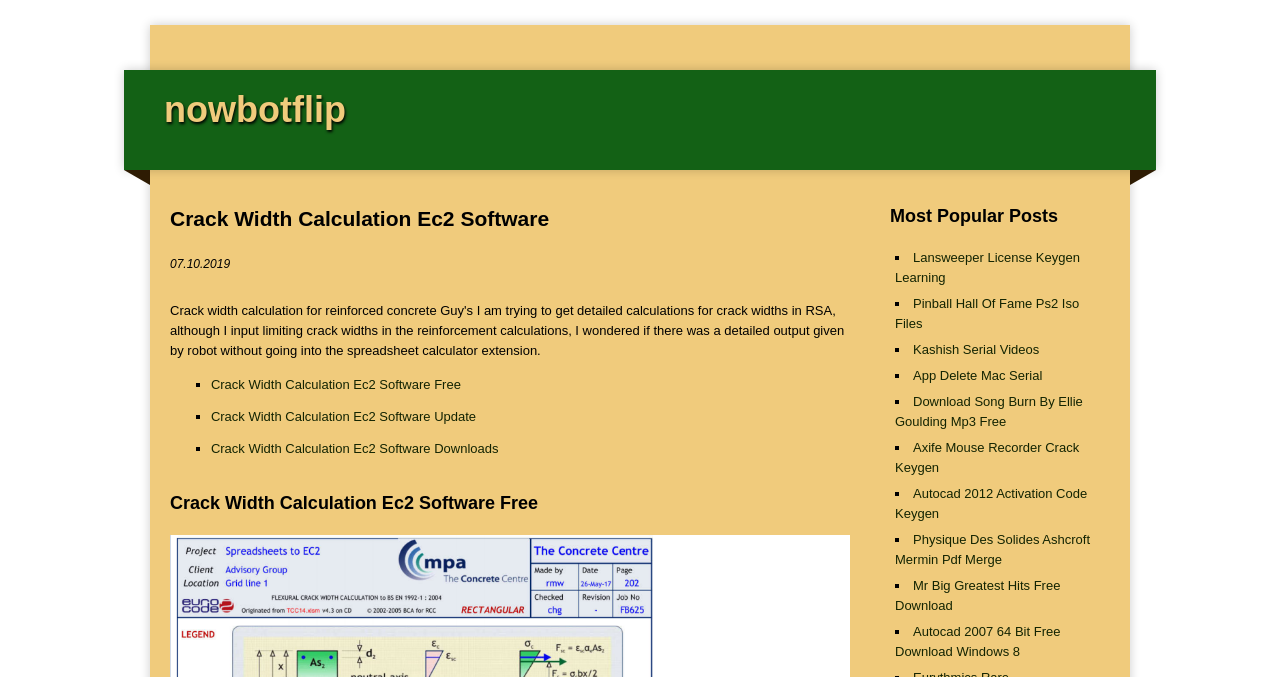Find the bounding box coordinates for the HTML element specified by: "nowbotflip".

[0.128, 0.131, 0.27, 0.192]